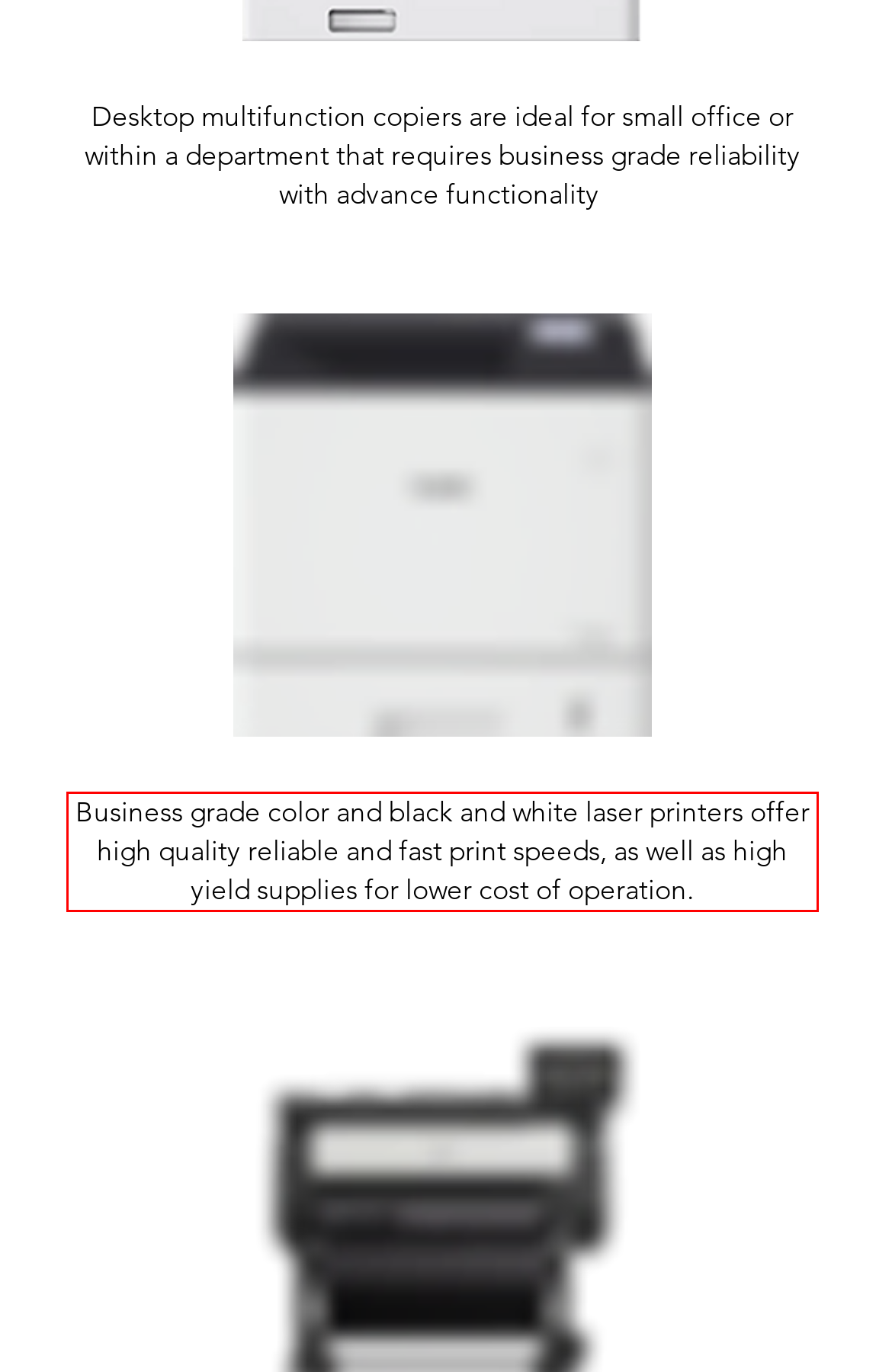View the screenshot of the webpage and identify the UI element surrounded by a red bounding box. Extract the text contained within this red bounding box.

Business grade color and black and white laser printers offer high quality reliable and fast print speeds, as well as high yield supplies for lower cost of operation.